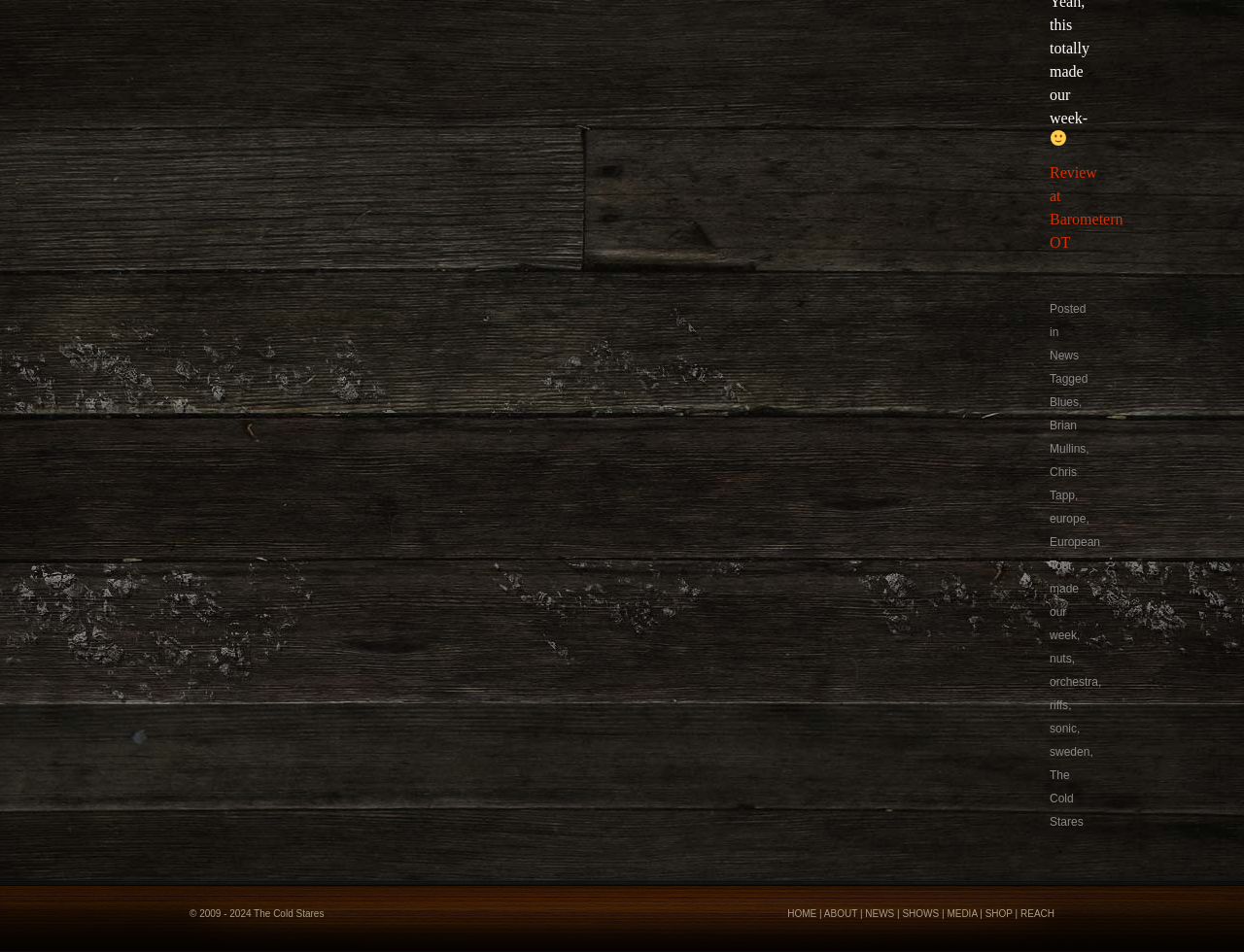Please identify the bounding box coordinates of the area I need to click to accomplish the following instruction: "Go to the News page".

[0.844, 0.366, 0.867, 0.381]